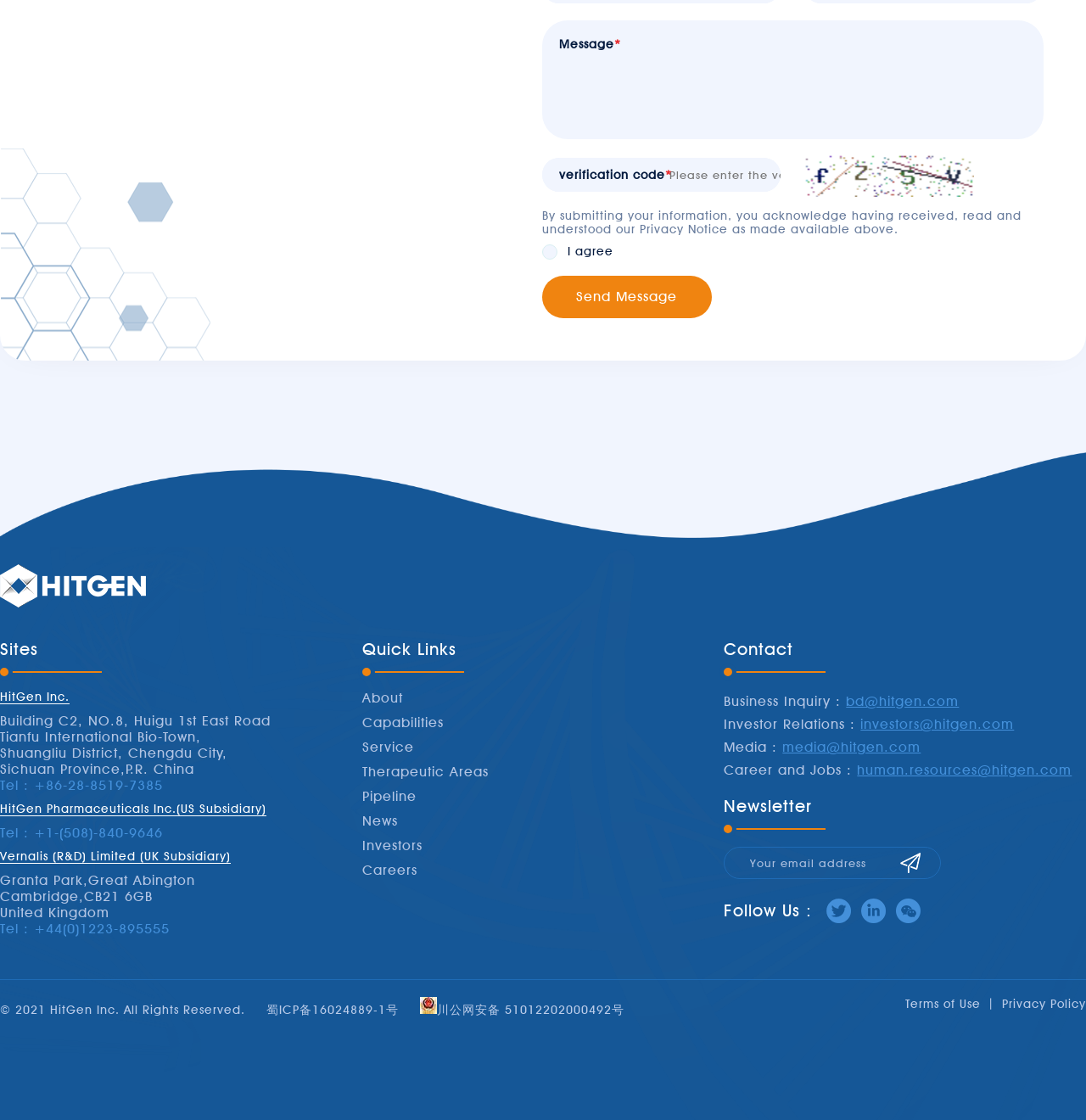Based on the element description Find an Apartment, identify the bounding box coordinates for the UI element. The coordinates should be in the format (top-left x, top-left y, bottom-right x, bottom-right y) and within the 0 to 1 range.

None